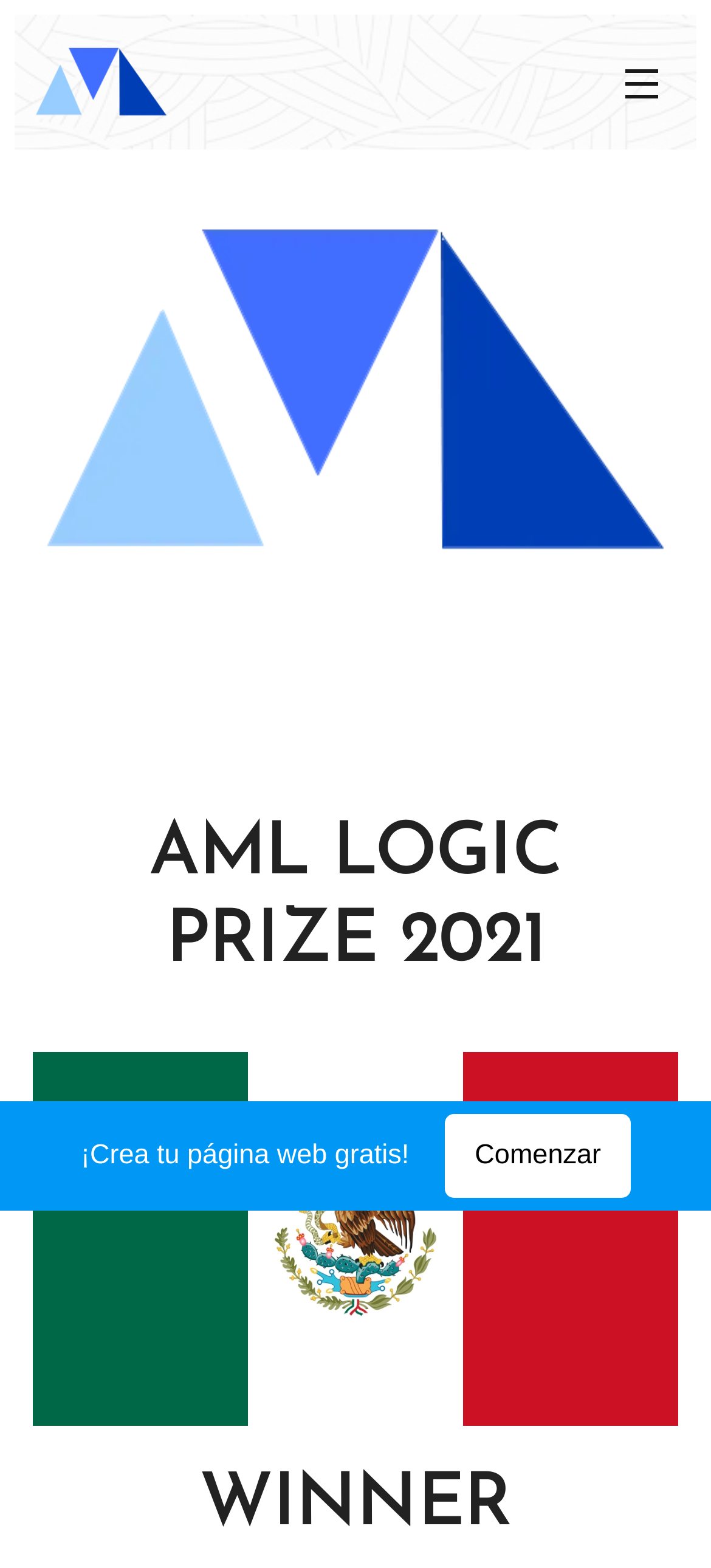Identify the bounding box coordinates for the UI element described by the following text: "Menú". Provide the coordinates as four float numbers between 0 and 1, in the format [left, top, right, bottom].

[0.851, 0.029, 0.954, 0.076]